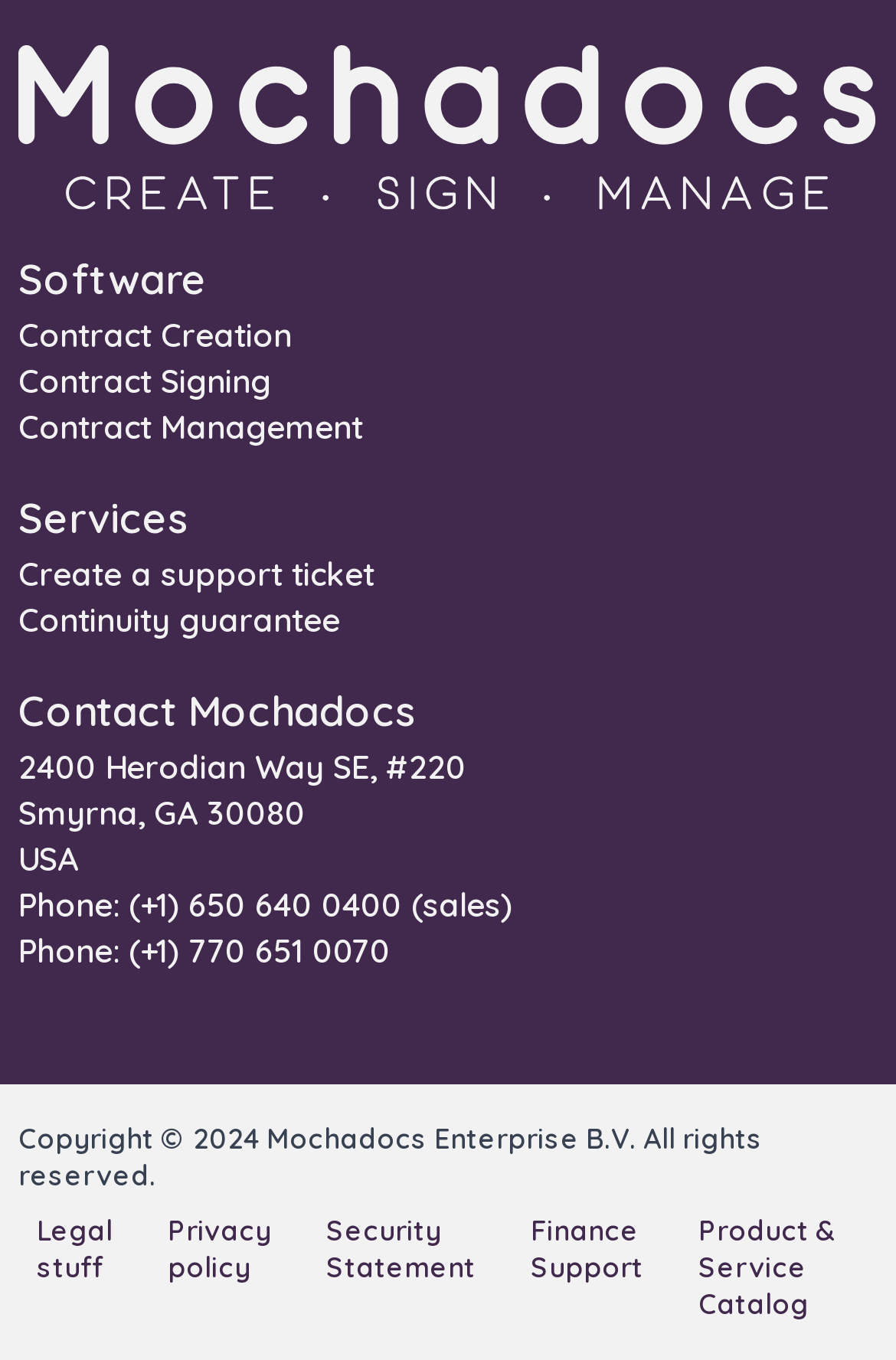What type of support is offered?
Look at the image and answer the question using a single word or phrase.

Finance Support